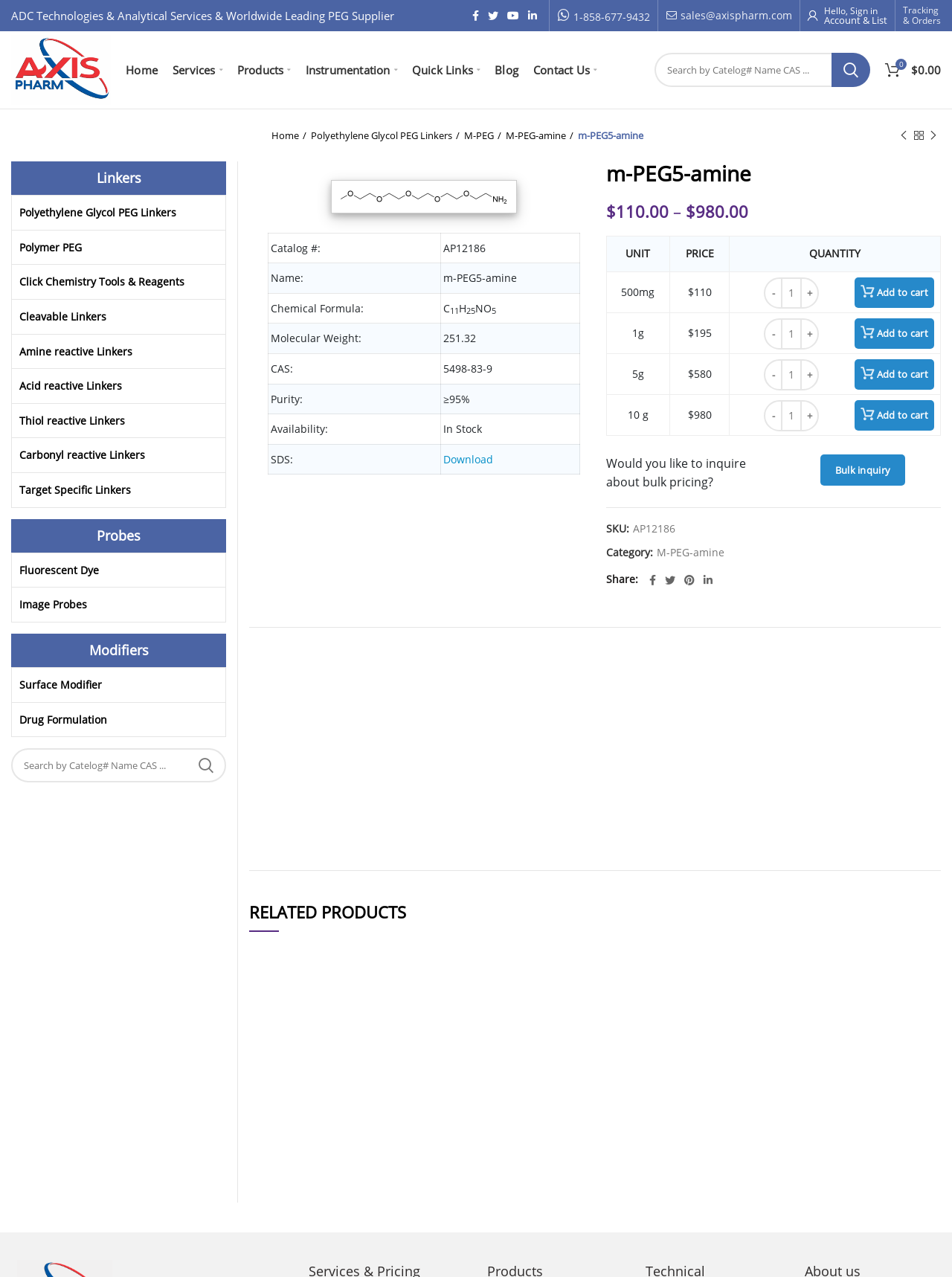Provide a thorough summary of the webpage.

This webpage is about a product called m-PEG5-amine, a type of Polyethylene Glycol (PEG) linker. At the top, there is a navigation bar with links to Facebook, Twitter, YouTube, and LinkedIn, as well as a phone number and email address. Below that, there is a search bar with a search button.

The main content of the page is divided into two sections. On the left, there is a menu with links to different categories, including Home, Services, Products, Instrumentation, Quick Links, Blog, and Contact Us. On the right, there is a detailed description of the m-PEG5-amine product, including its catalog number, name, chemical formula, molecular weight, CAS number, and purity.

Below the product description, there is a table with information about the product's availability, including its price and quantity. The table has three columns: Unit, Price, and Quantity. There is also a button to add the product to the cart.

Above the table, there is a heading with the product name, followed by a price range from $110.00 to $980.00. There is also an image of the product on the right side of the page.

At the bottom of the page, there are links to previous and next products, as well as a navigation menu with links to different categories.